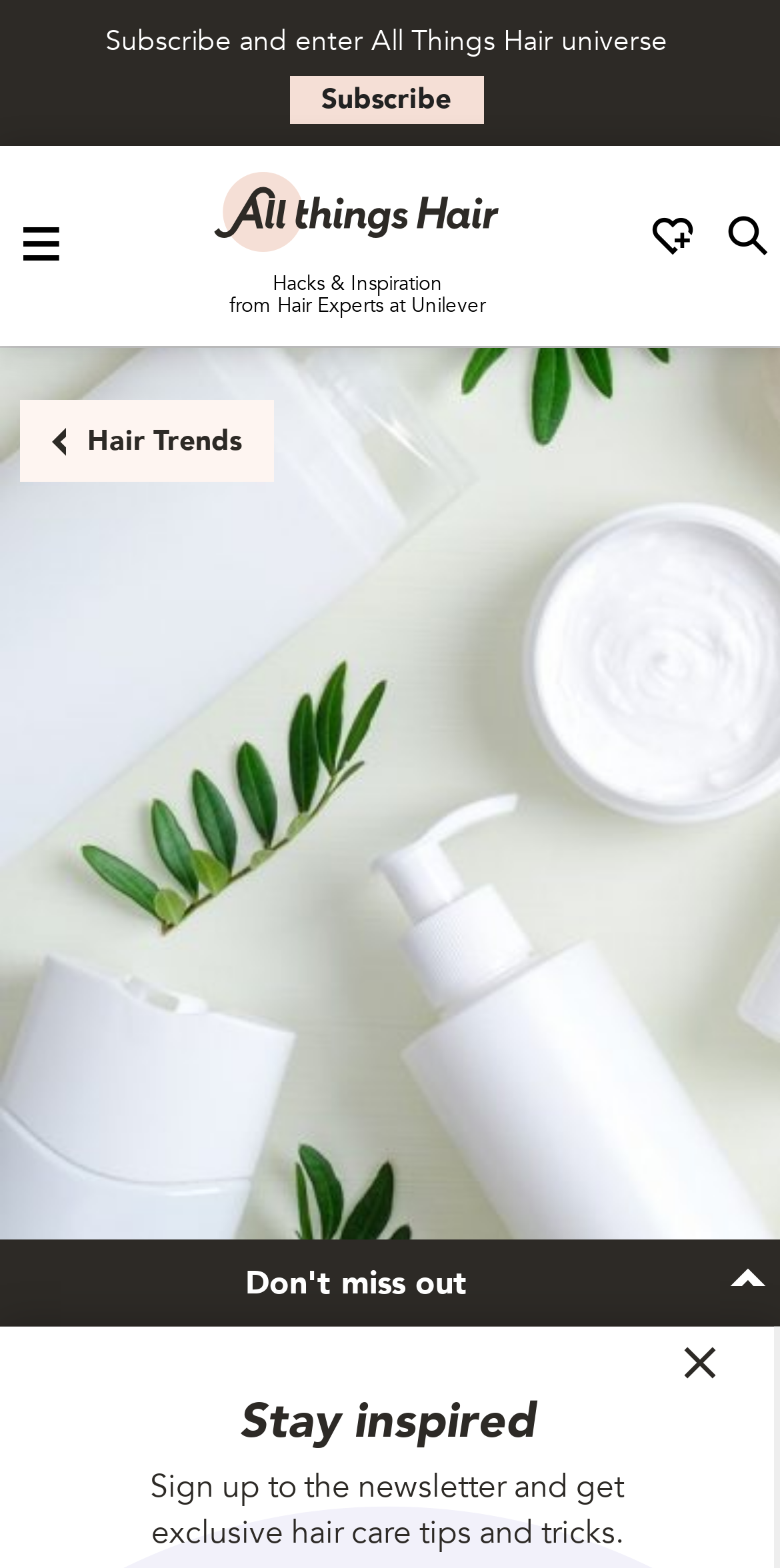Pinpoint the bounding box coordinates of the clickable area needed to execute the instruction: "Explore Hair Trends". The coordinates should be specified as four float numbers between 0 and 1, i.e., [left, top, right, bottom].

[0.026, 0.255, 0.351, 0.308]